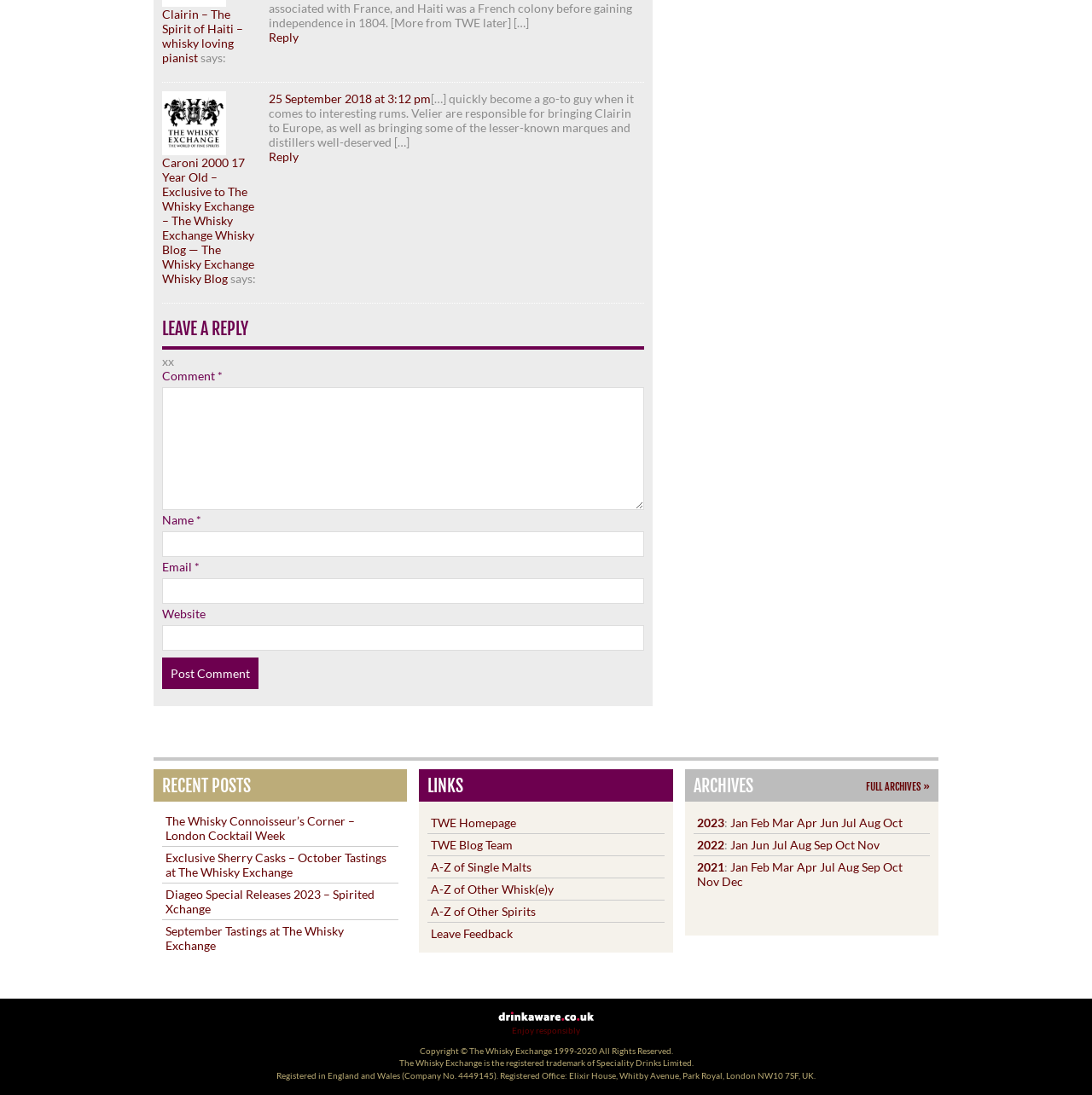Please identify the bounding box coordinates of the element that needs to be clicked to execute the following command: "Read the blog post about Caroni 2000 17 Year Old". Provide the bounding box using four float numbers between 0 and 1, formatted as [left, top, right, bottom].

[0.148, 0.142, 0.233, 0.261]